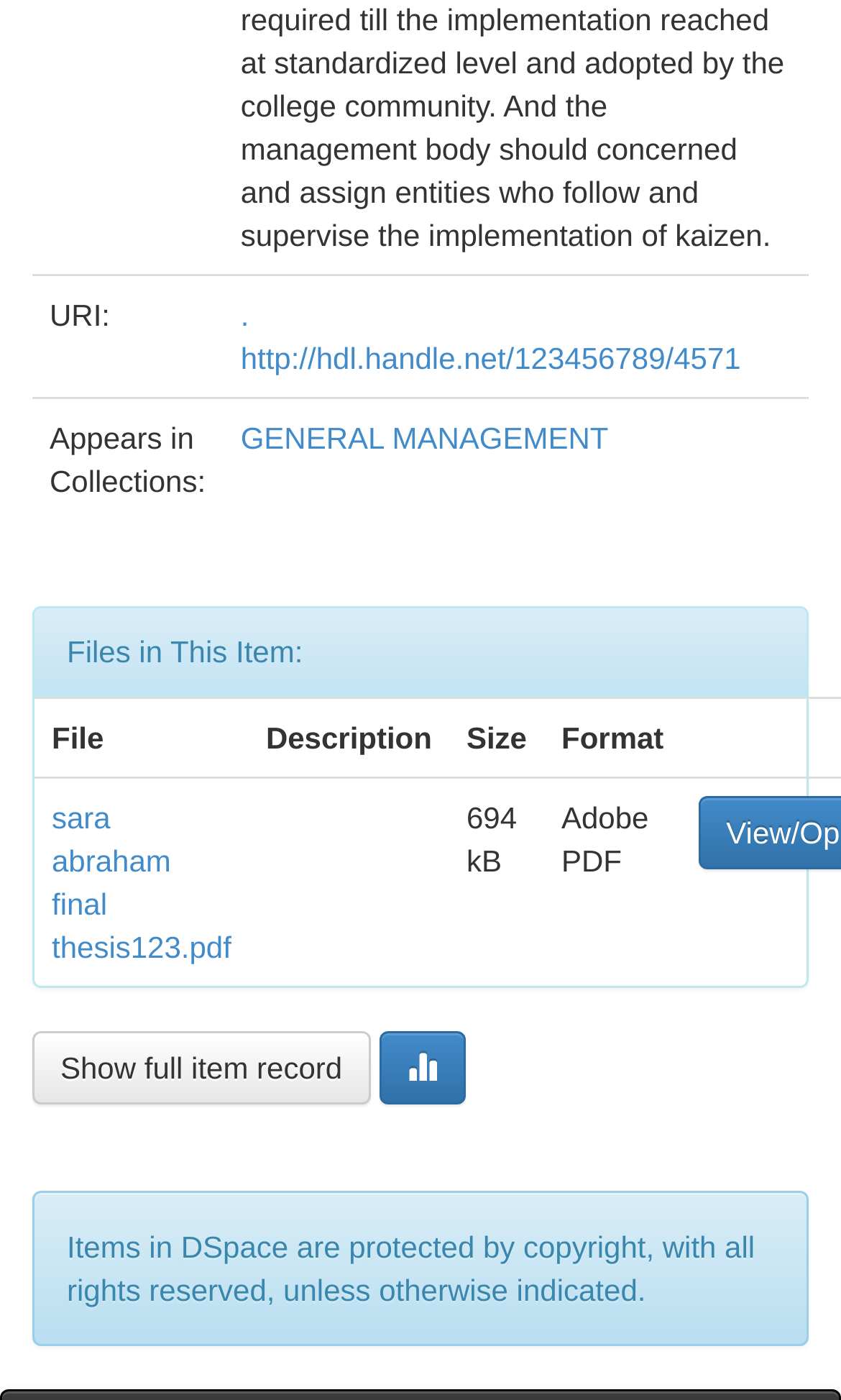What is the size of the file 'sara abraham final thesis123.pdf'?
Using the image, provide a concise answer in one word or a short phrase.

694 kB